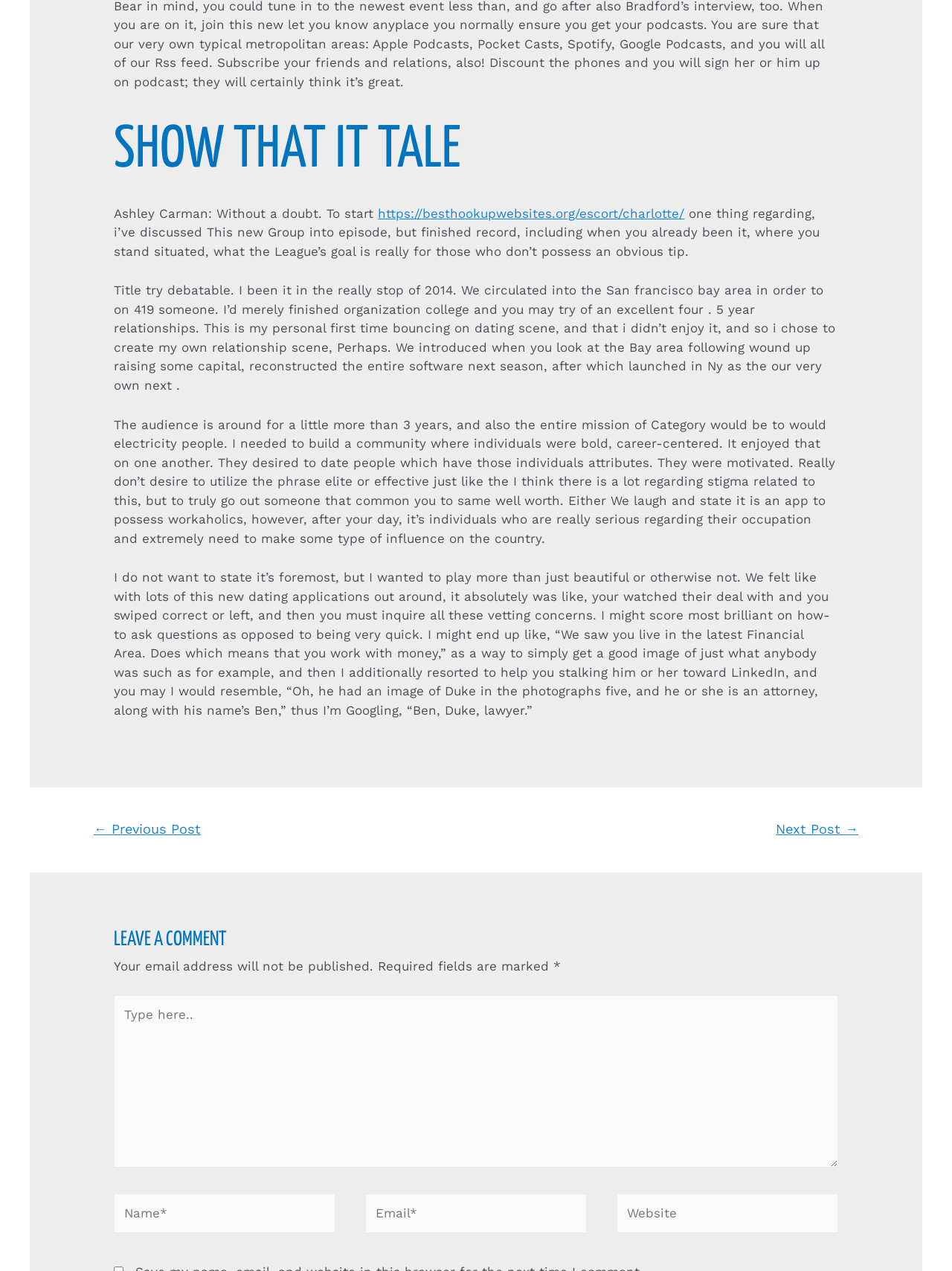How long has The League been around?
Based on the image, provide a one-word or brief-phrase response.

More than 3 years